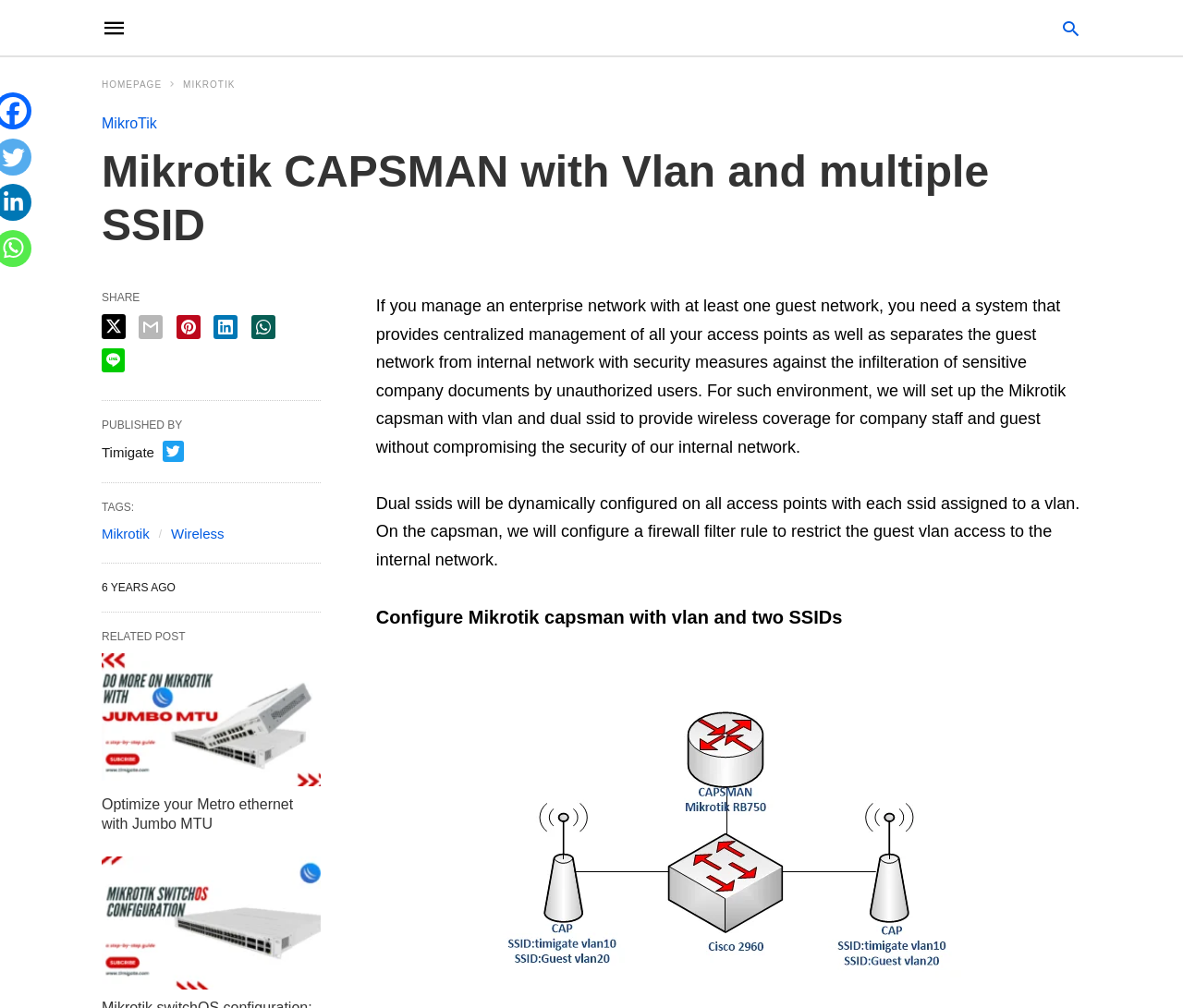Please find the top heading of the webpage and generate its text.

Mikrotik CAPSMAN with Vlan and multiple SSID